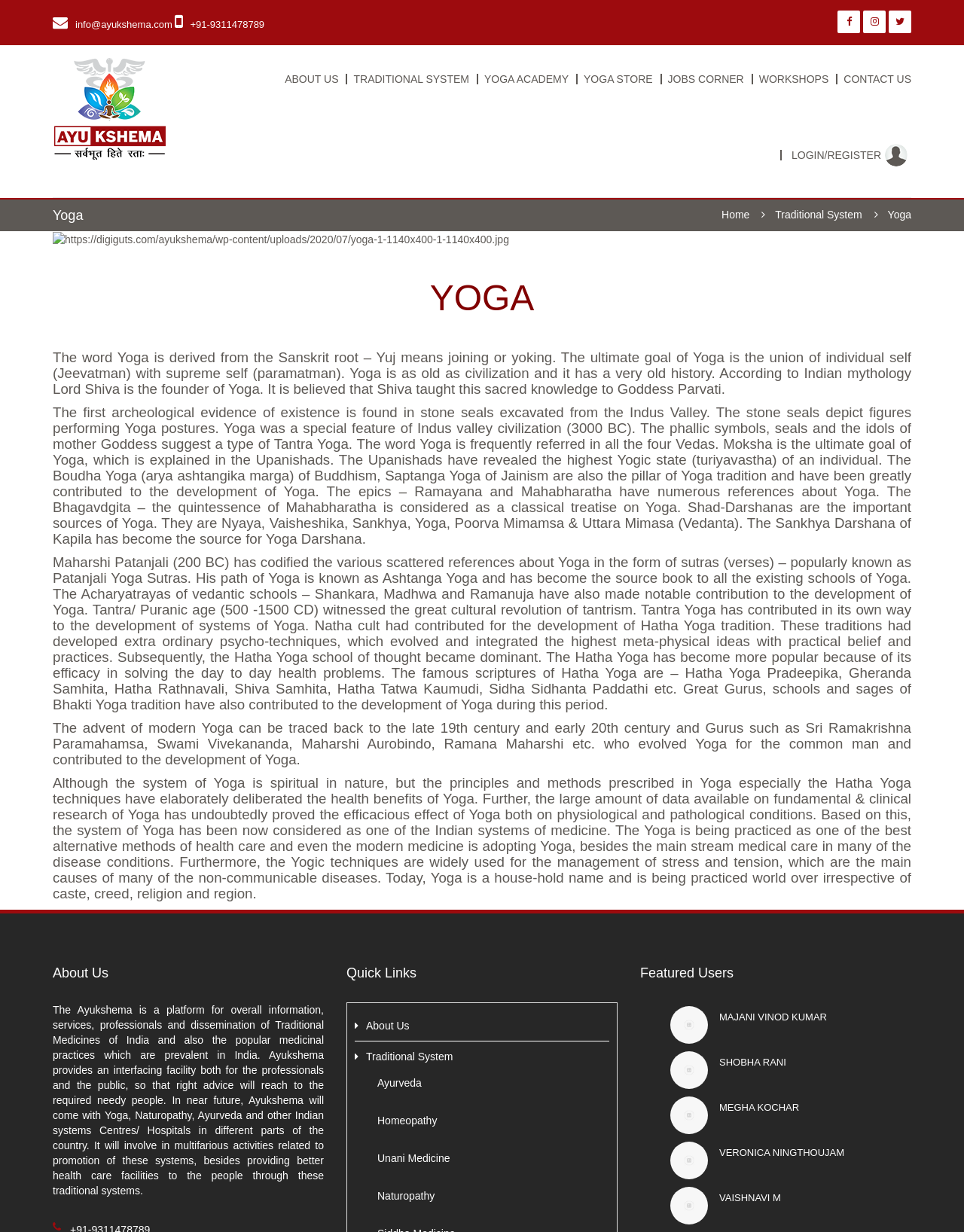Determine the coordinates of the bounding box for the clickable area needed to execute this instruction: "click the LOGIN/REGISTER button".

[0.809, 0.117, 0.941, 0.135]